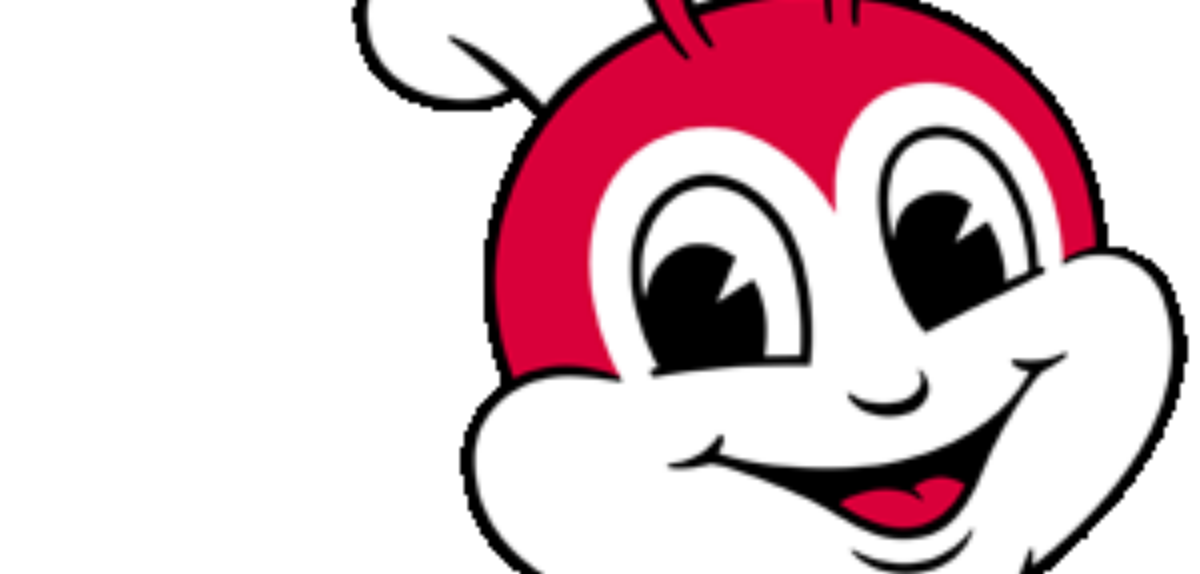What does the mascot symbolize?
Identify the answer in the screenshot and reply with a single word or phrase.

Warmth and friendliness